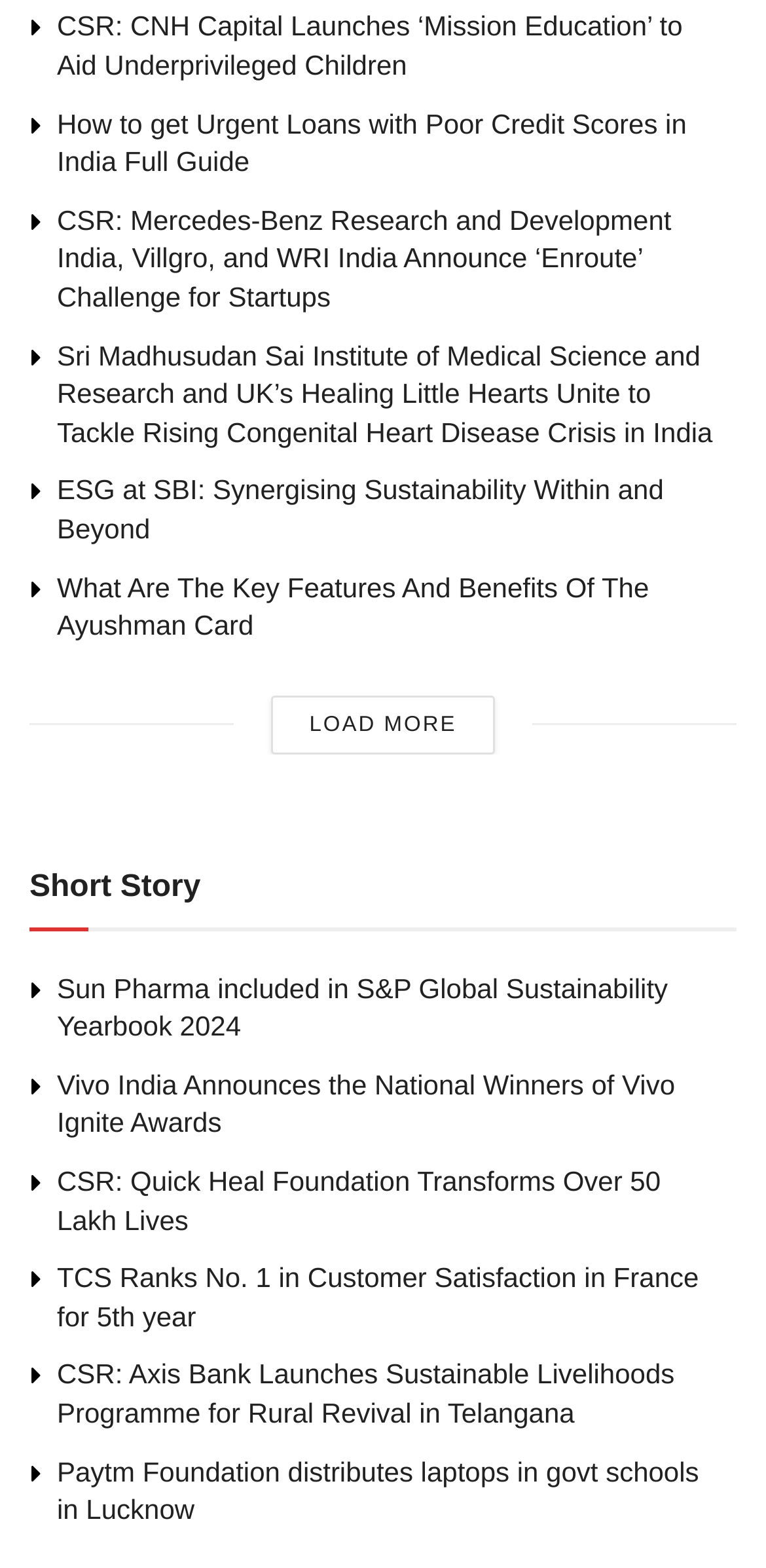Find and indicate the bounding box coordinates of the region you should select to follow the given instruction: "Click the 'LOAD MORE' button".

[0.355, 0.443, 0.645, 0.481]